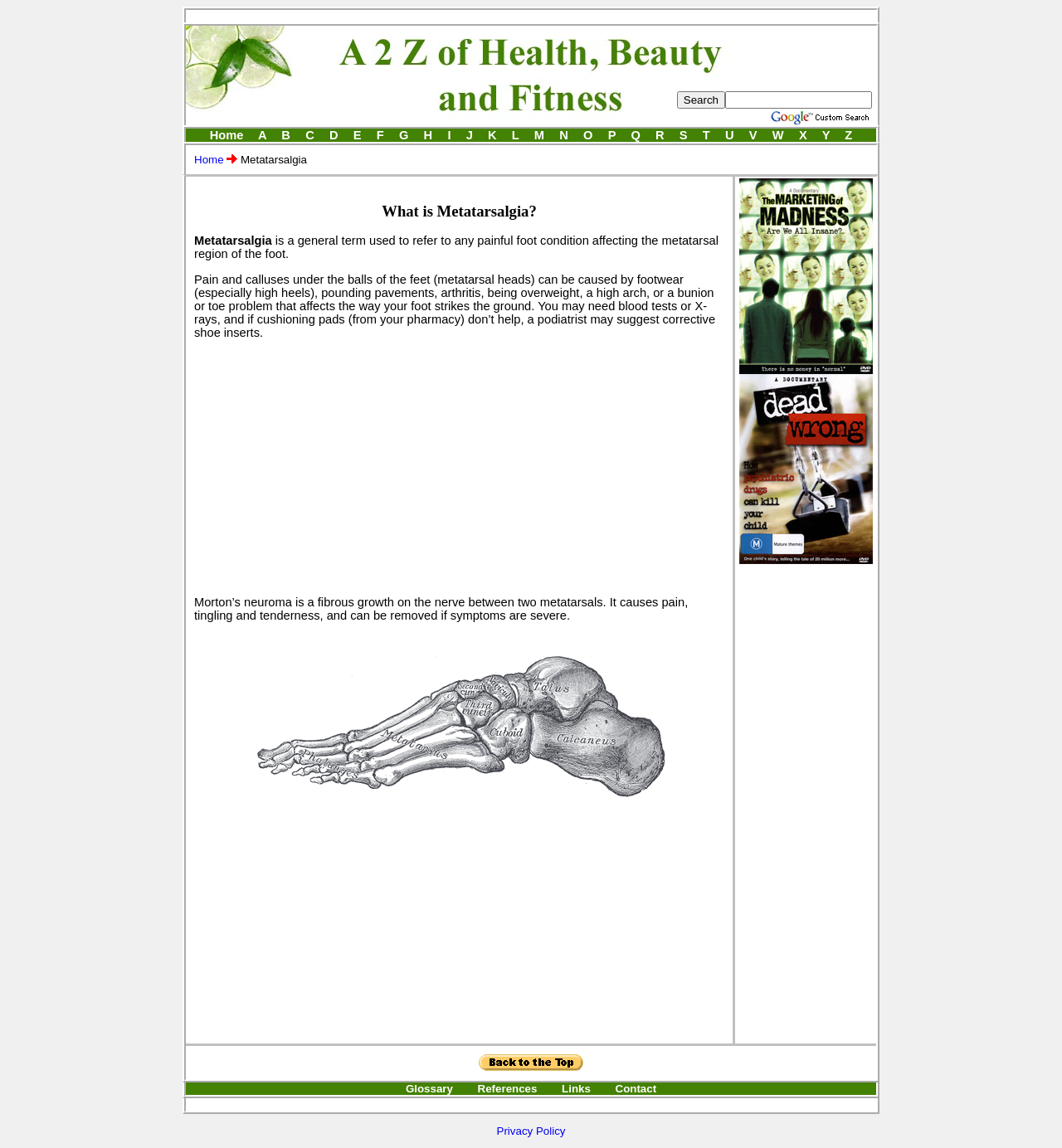Identify the bounding box coordinates of the region I need to click to complete this instruction: "Explore the 'POPULAR ARTICLES' section".

None